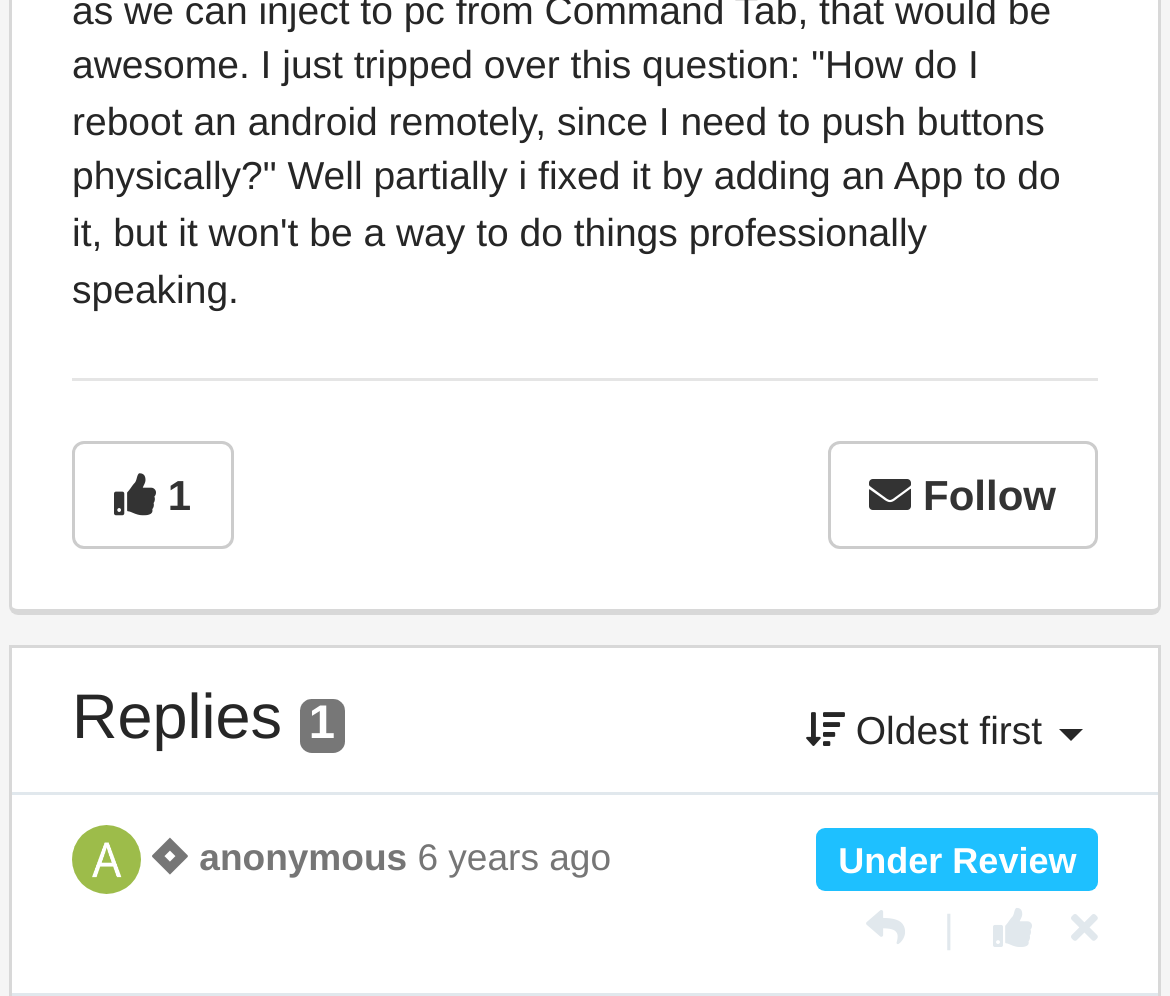Identify the bounding box of the UI element described as follows: "1". Provide the coordinates as four float numbers in the range of 0 to 1 [left, top, right, bottom].

[0.062, 0.443, 0.199, 0.551]